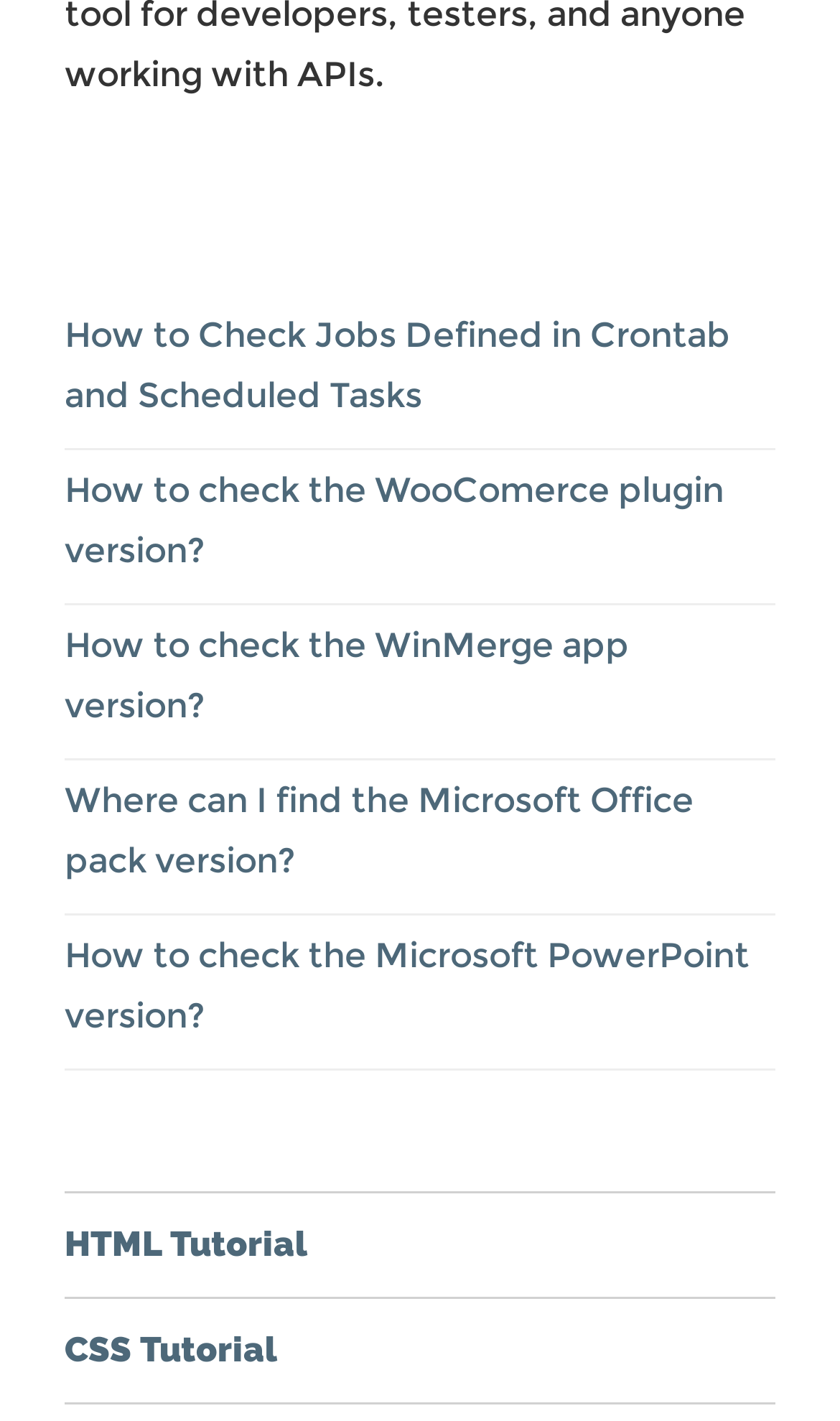How many links are there in the webpage?
From the screenshot, supply a one-word or short-phrase answer.

7